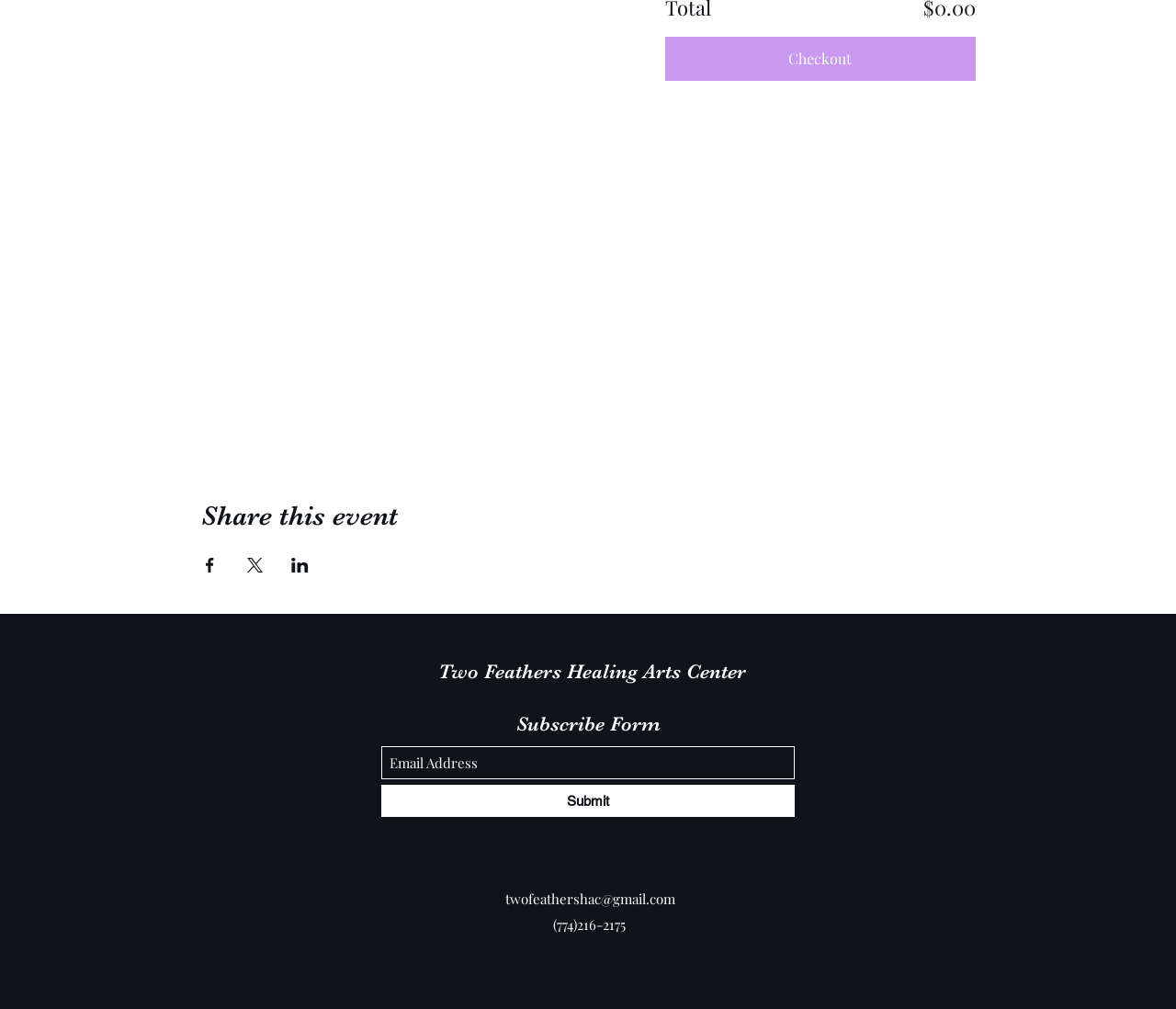Identify the bounding box coordinates for the UI element described as follows: aria-label="Email Address" name="email" placeholder="Email Address". Use the format (top-left x, top-left y, bottom-right x, bottom-right y) and ensure all values are floating point numbers between 0 and 1.

[0.324, 0.74, 0.676, 0.773]